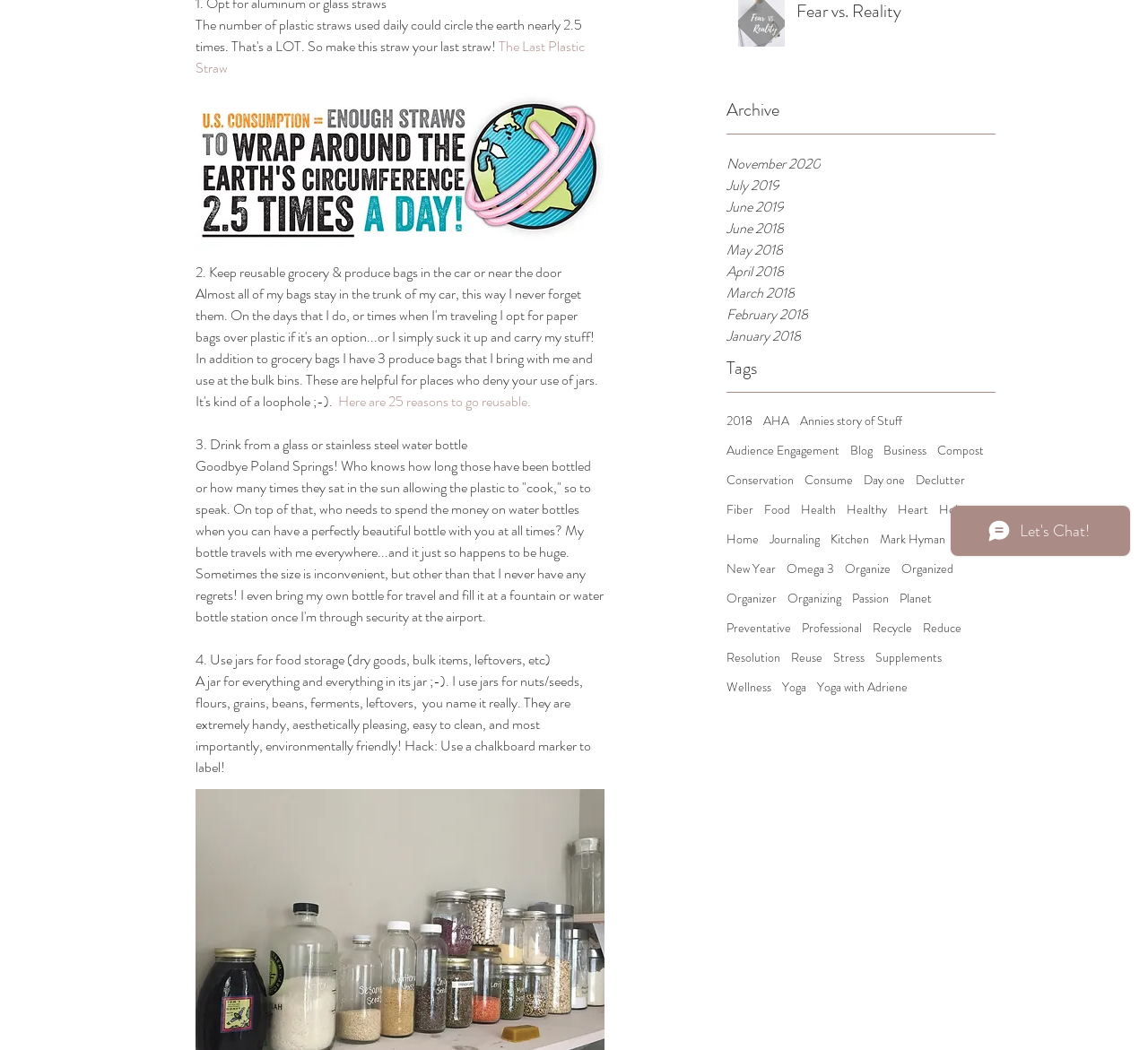Find the bounding box coordinates corresponding to the UI element with the description: "25 reasons to go reusable". The coordinates should be formatted as [left, top, right, bottom], with values as floats between 0 and 1.

[0.338, 0.373, 0.459, 0.392]